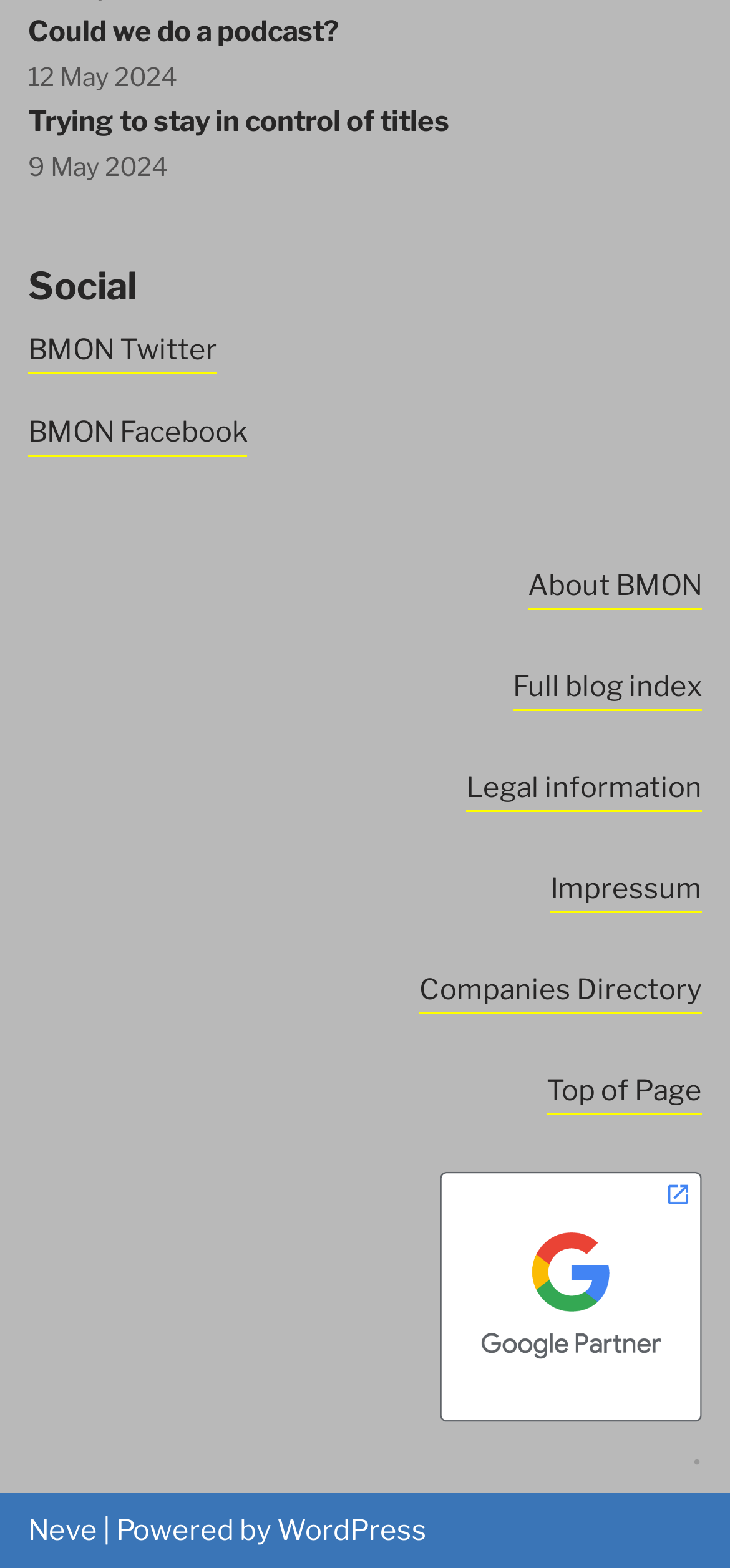Specify the bounding box coordinates for the region that must be clicked to perform the given instruction: "Read the blog post from 12 May 2024".

[0.038, 0.04, 0.244, 0.059]